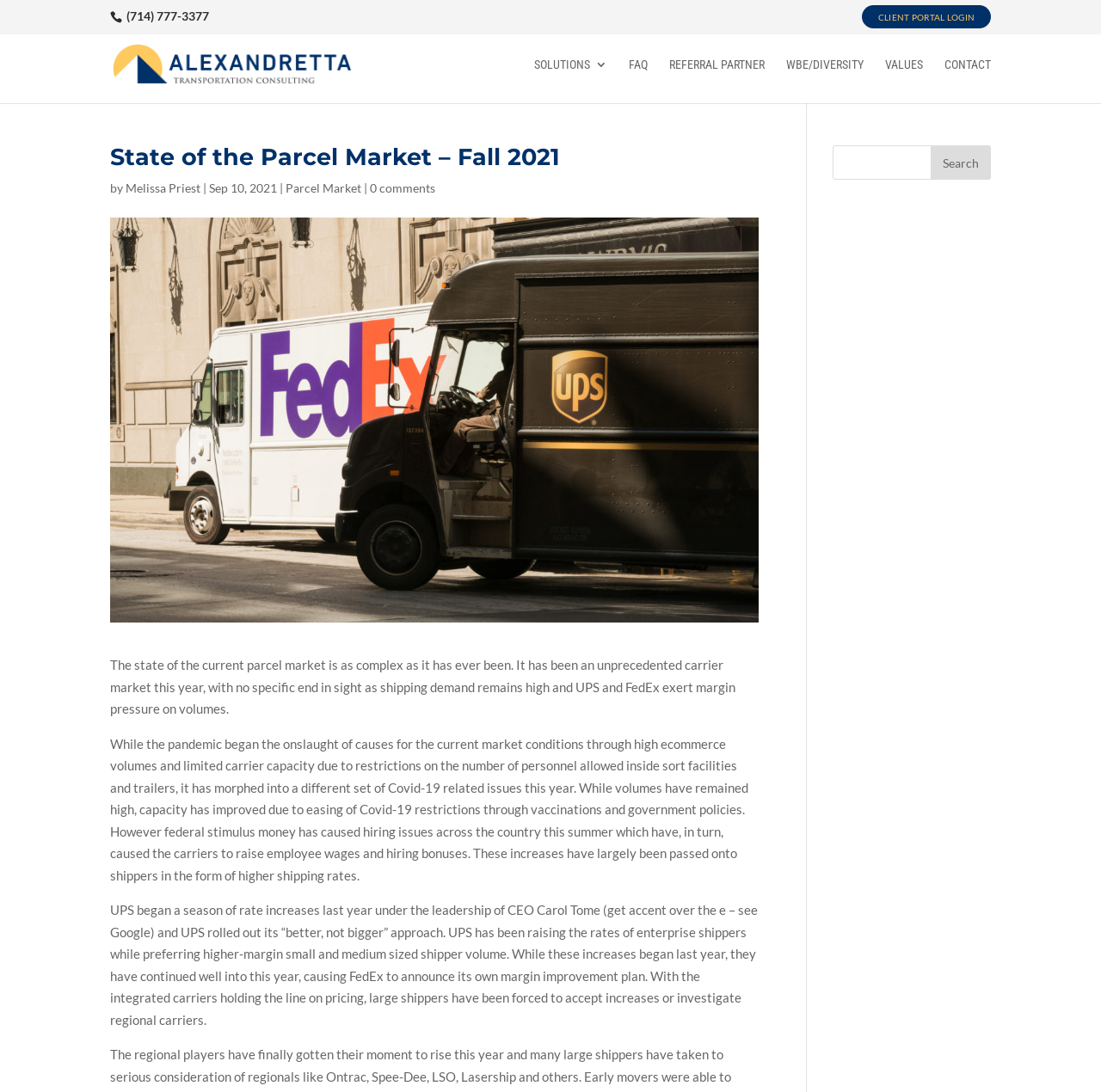Determine the bounding box coordinates of the region that needs to be clicked to achieve the task: "Click the 'Search' button".

[0.845, 0.133, 0.9, 0.165]